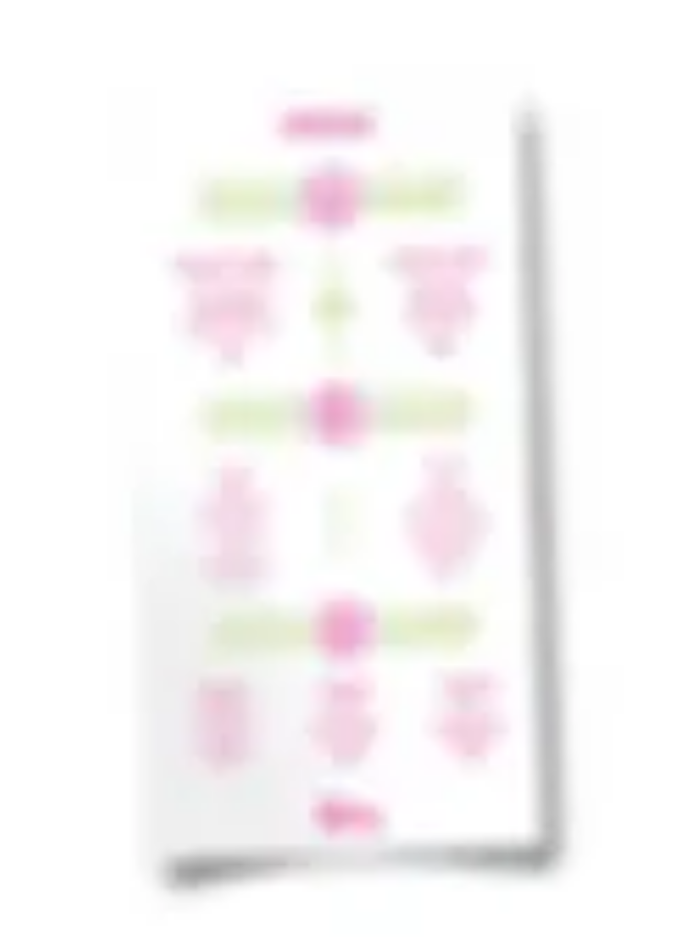Give a one-word or short phrase answer to this question: 
What is the purpose of the highlighted sections in the infographic?

To encapsulate key concepts